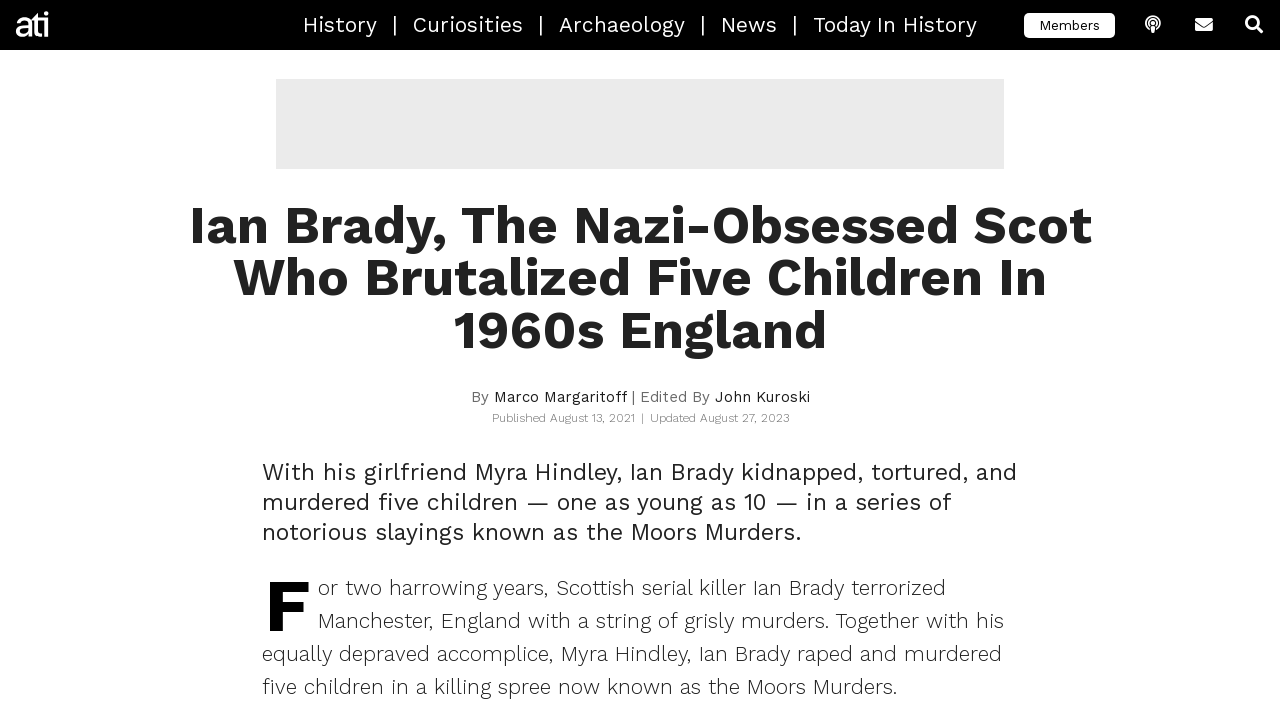How many years did Ian Brady terrorize Manchester, England?
From the details in the image, provide a complete and detailed answer to the question.

According to the article, Ian Brady terrorized Manchester, England for two harrowing years. This information can be found in the second paragraph of the article, which describes the duration of his killing spree.